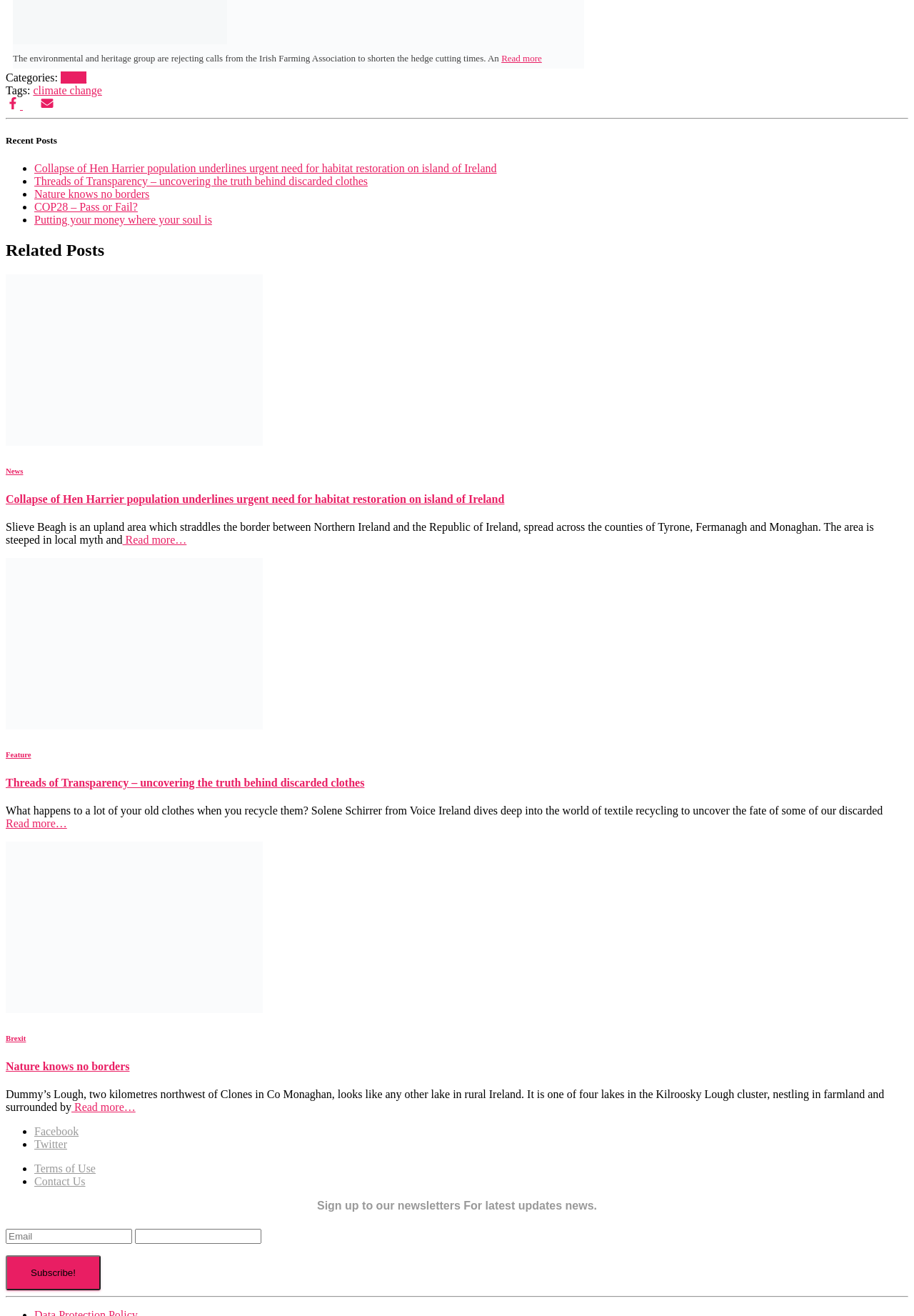Provide the bounding box coordinates for the UI element that is described by this text: "COP28 – Pass or Fail?". The coordinates should be in the form of four float numbers between 0 and 1: [left, top, right, bottom].

[0.038, 0.153, 0.151, 0.162]